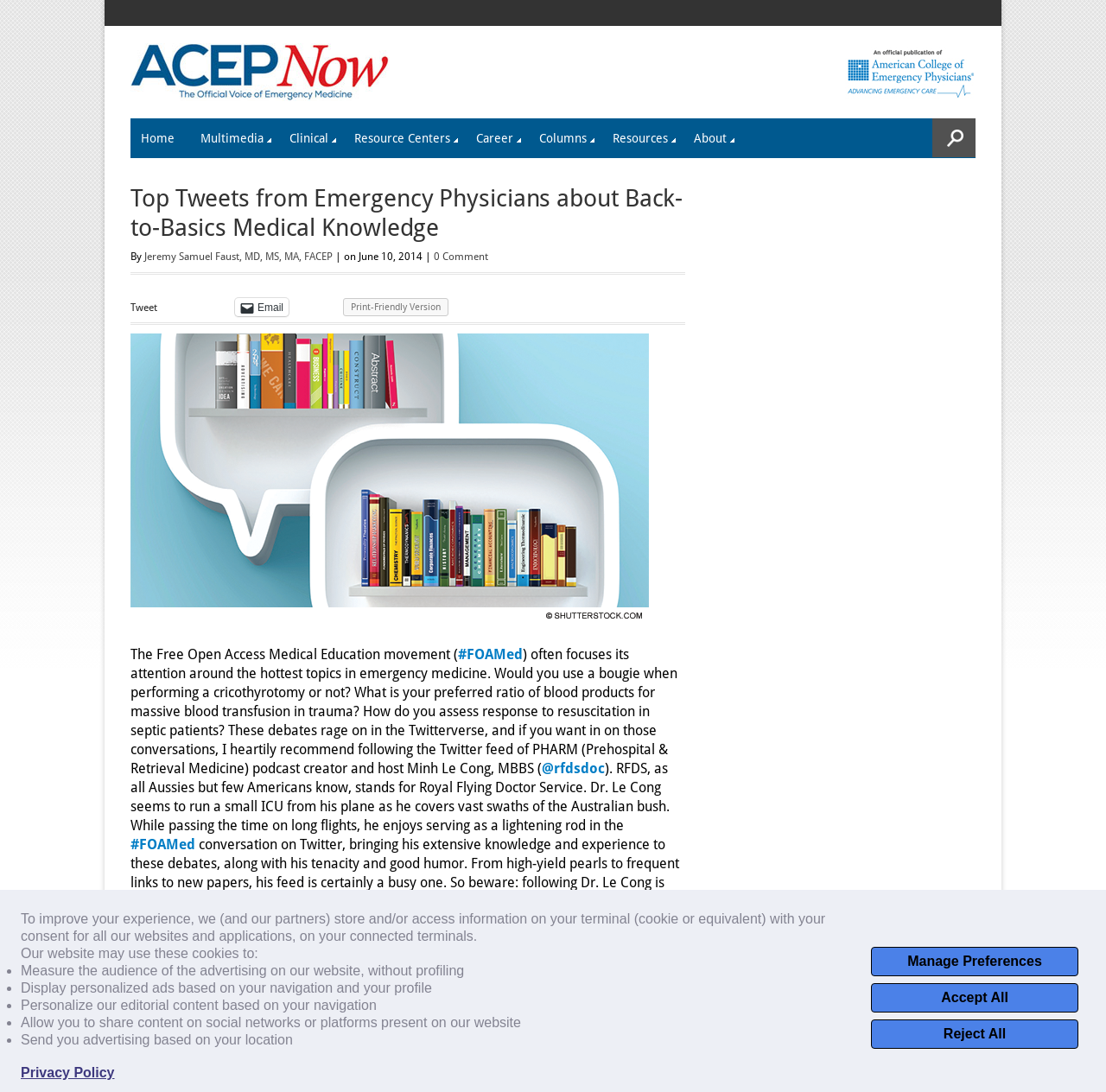What is the abbreviation of Royal Flying Doctor Service?
Using the screenshot, give a one-word or short phrase answer.

RFDS